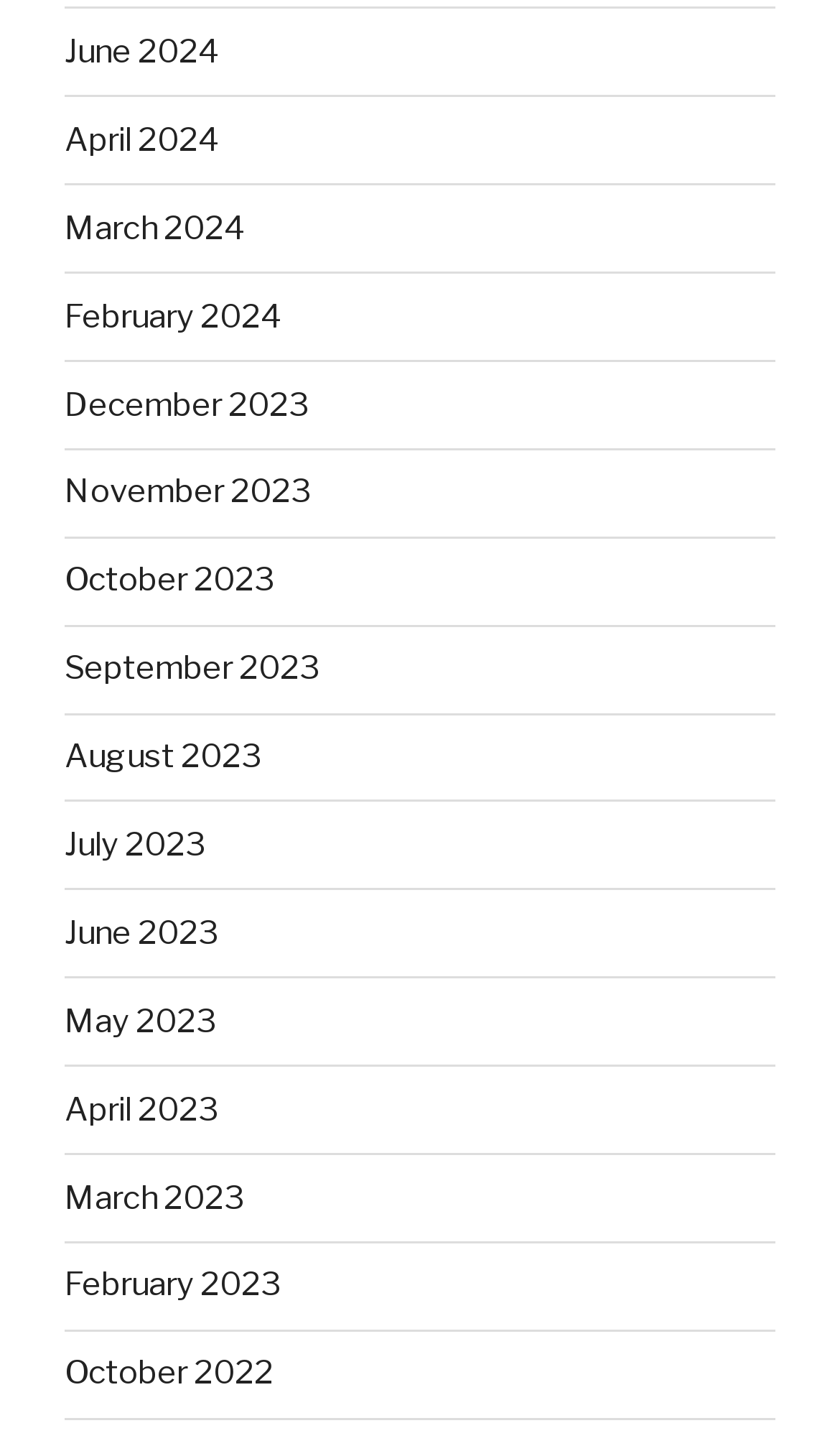From the webpage screenshot, identify the region described by Cart Cart. Provide the bounding box coordinates as (top-left x, top-left y, bottom-right x, bottom-right y), with each value being a floating point number between 0 and 1.

None